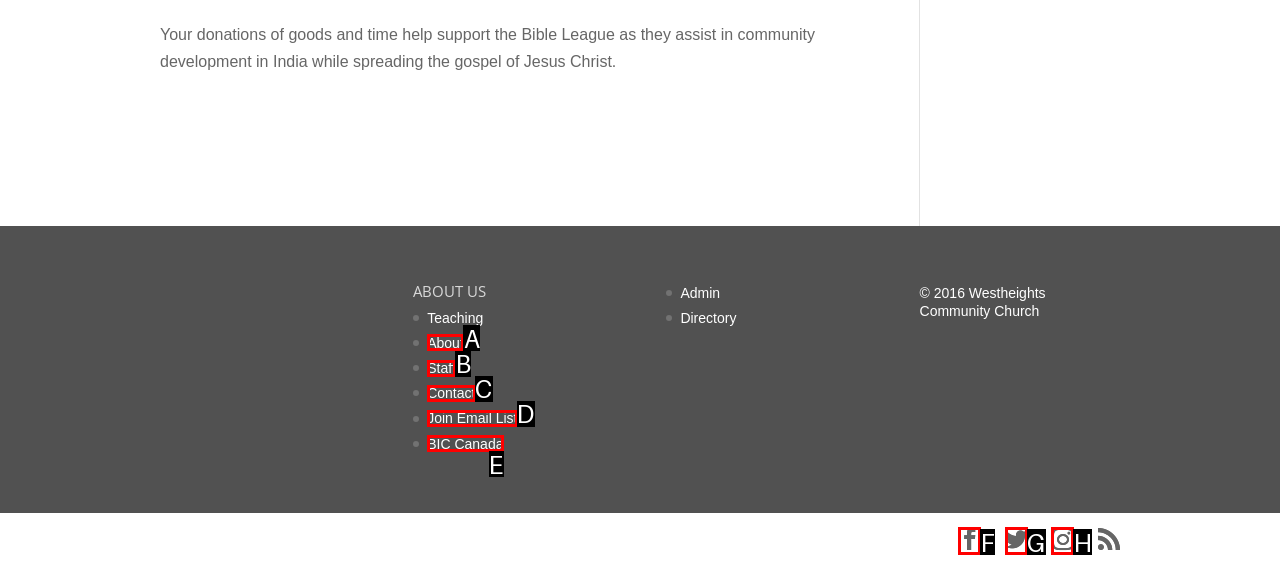Tell me which option I should click to complete the following task: Click on 'BIC Canada' Answer with the option's letter from the given choices directly.

E